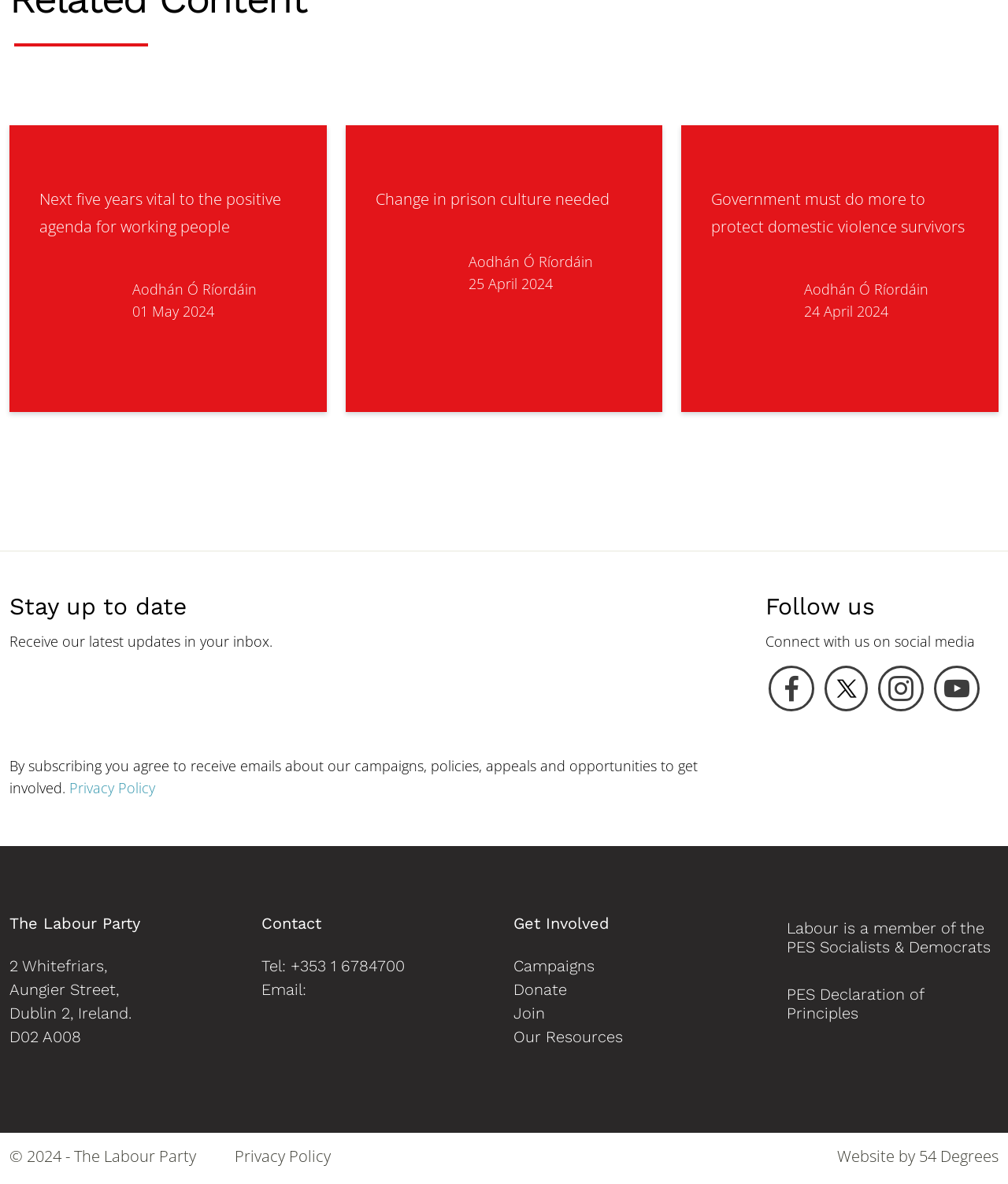Answer in one word or a short phrase: 
What is the name of the party?

The Labour Party